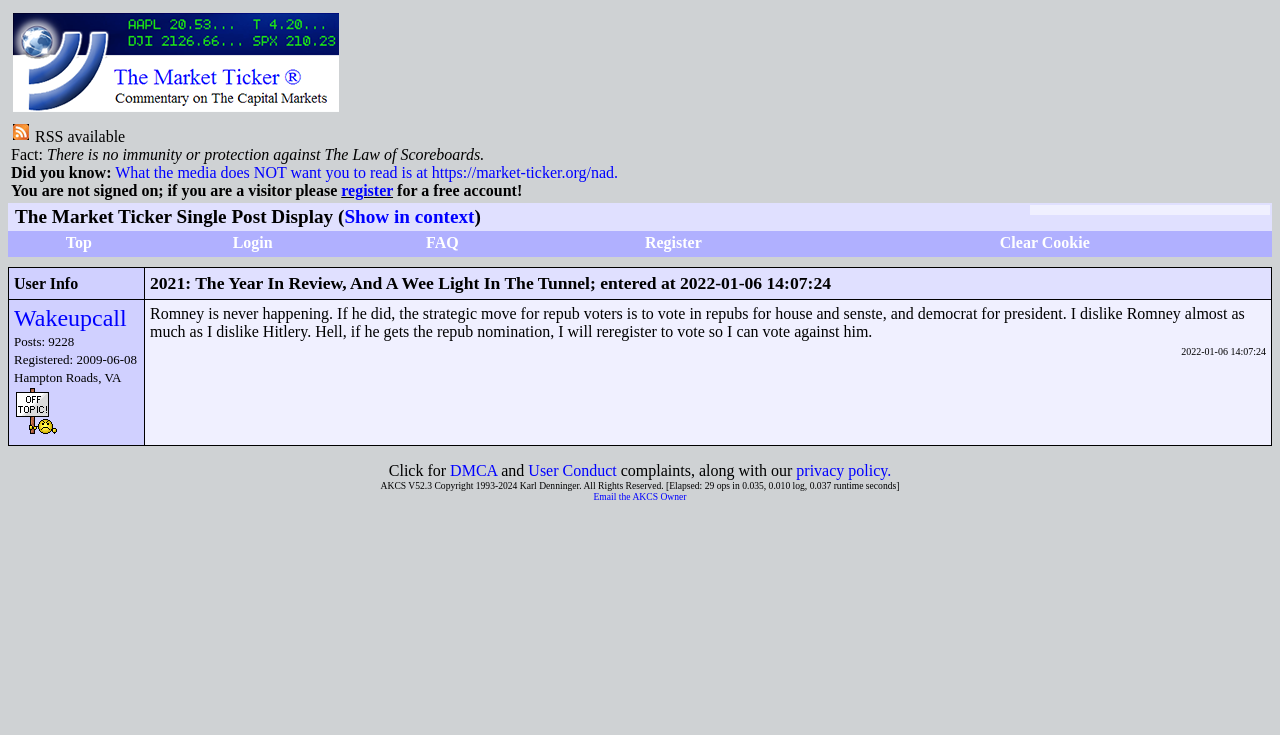What is the topic of the post displayed on the webpage?
Please answer the question with as much detail and depth as you can.

I found the answer by examining the table with the gridcell containing the text '2021: The Year In Review, And A Wee Light In The Tunnel; entered at 2022-01-06 14:07:24'.